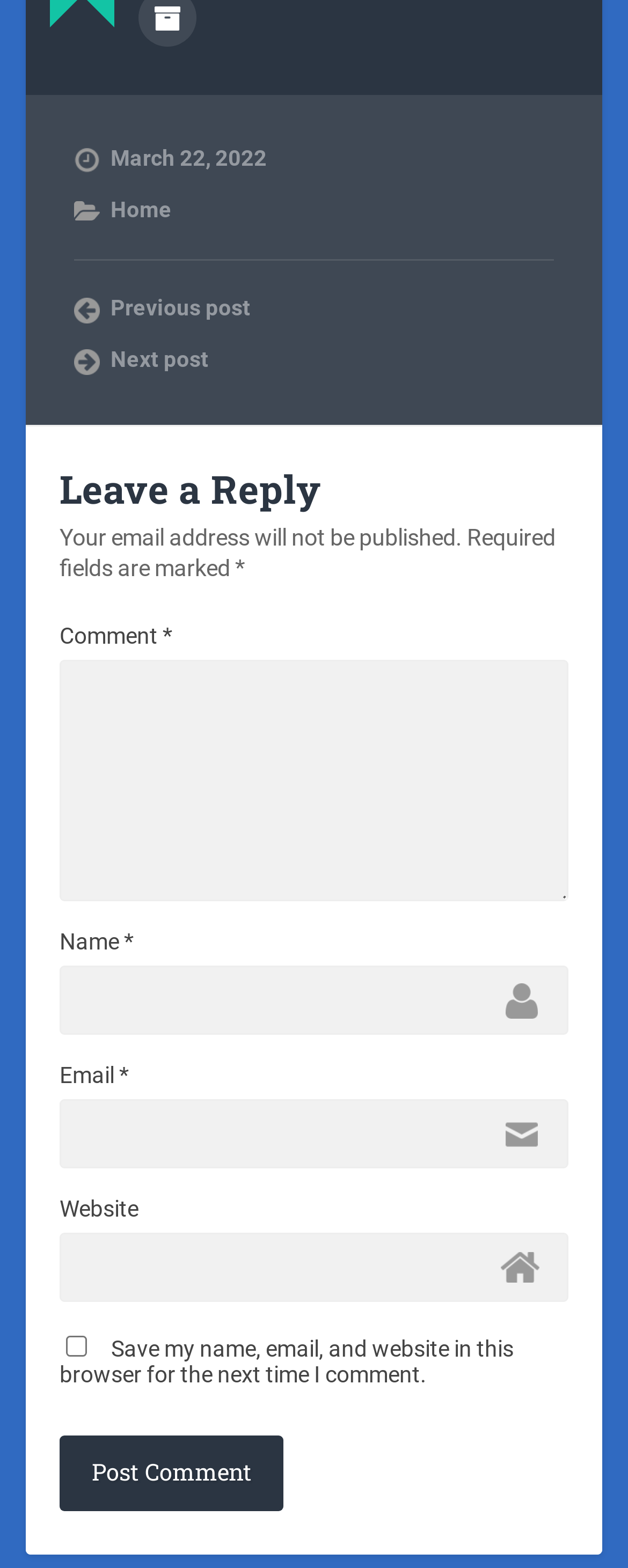What information is promised to not be published?
Answer the question with detailed information derived from the image.

The StaticText element with the bounding box coordinates [0.095, 0.335, 0.736, 0.352] states that 'Your email address will not be published.', indicating that the email address entered in the form will not be made publicly available.